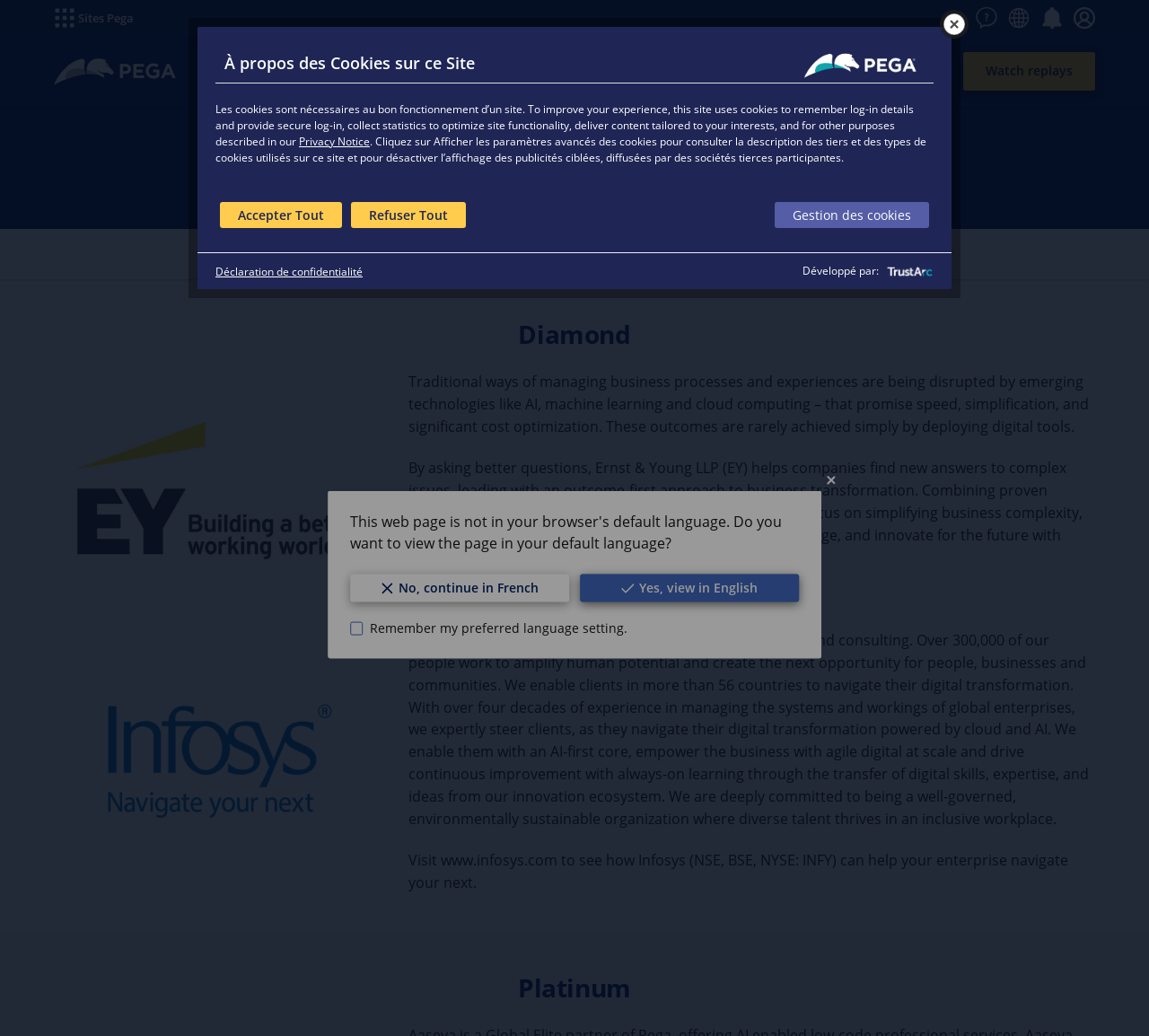Provide a one-word or short-phrase answer to the question:
What is the theme of the images on the sponsors page?

Company logos